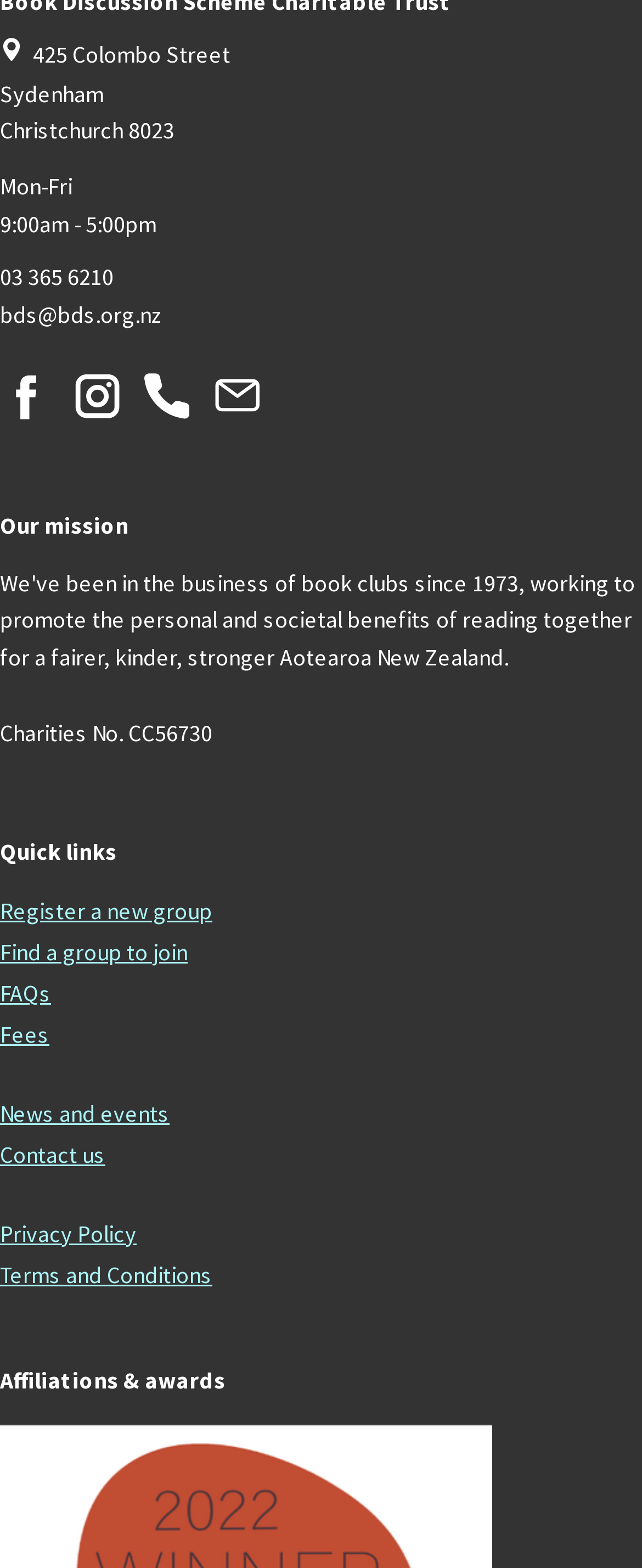Pinpoint the bounding box coordinates of the element that must be clicked to accomplish the following instruction: "Click the Facebook link". The coordinates should be in the format of four float numbers between 0 and 1, i.e., [left, top, right, bottom].

[0.0, 0.235, 0.083, 0.27]